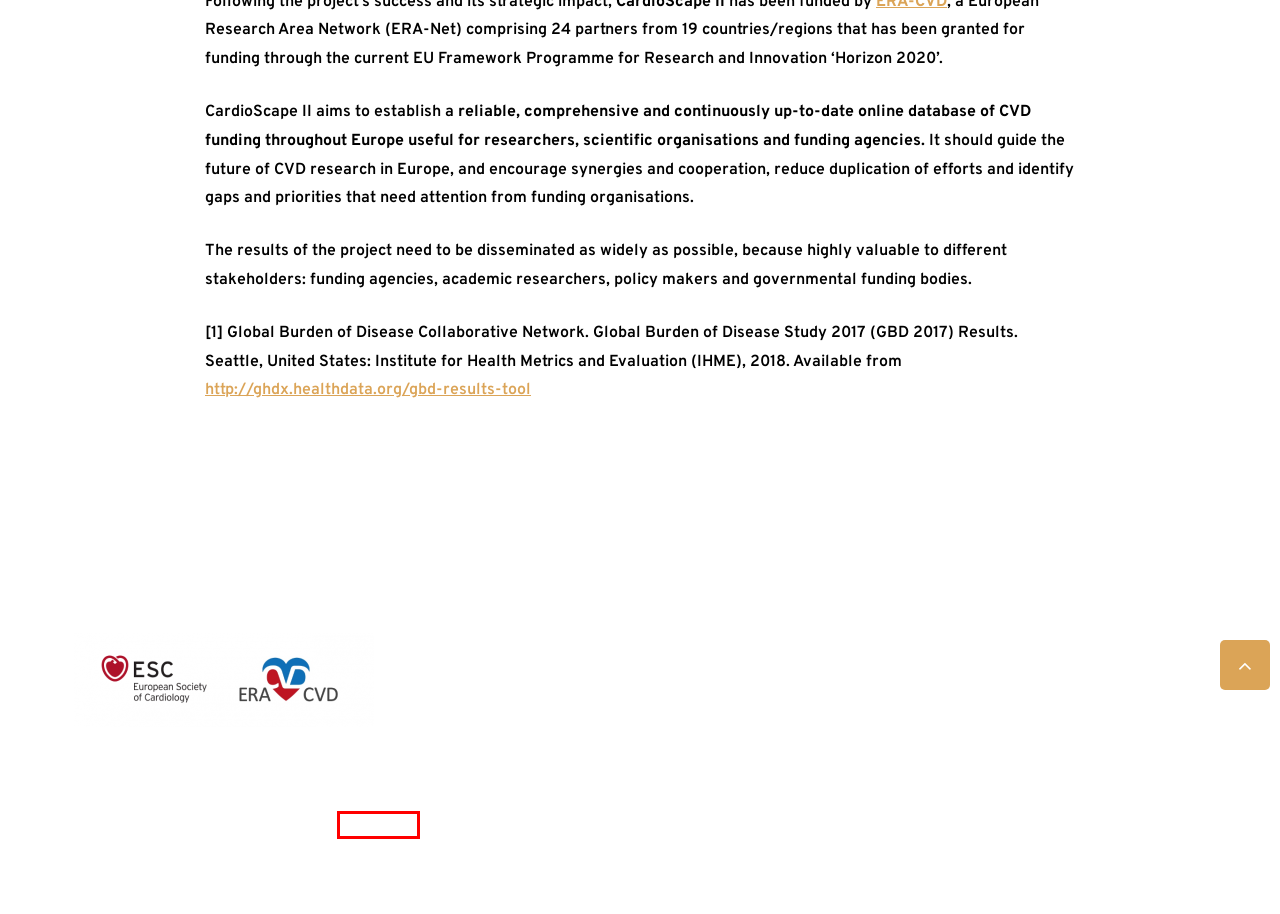Observe the webpage screenshot and focus on the red bounding box surrounding a UI element. Choose the most appropriate webpage description that corresponds to the new webpage after clicking the element in the bounding box. Here are the candidates:
A. Statistics – CardioScape
B. CardioScape
C. Methodology – CardioScape
D. VizHub - GBD Results
E. Team – CardioScape
F. Home - ERA-CVD
G. Databases – CardioScape
H. Elementare WordPress Theme - CrestaProject

H